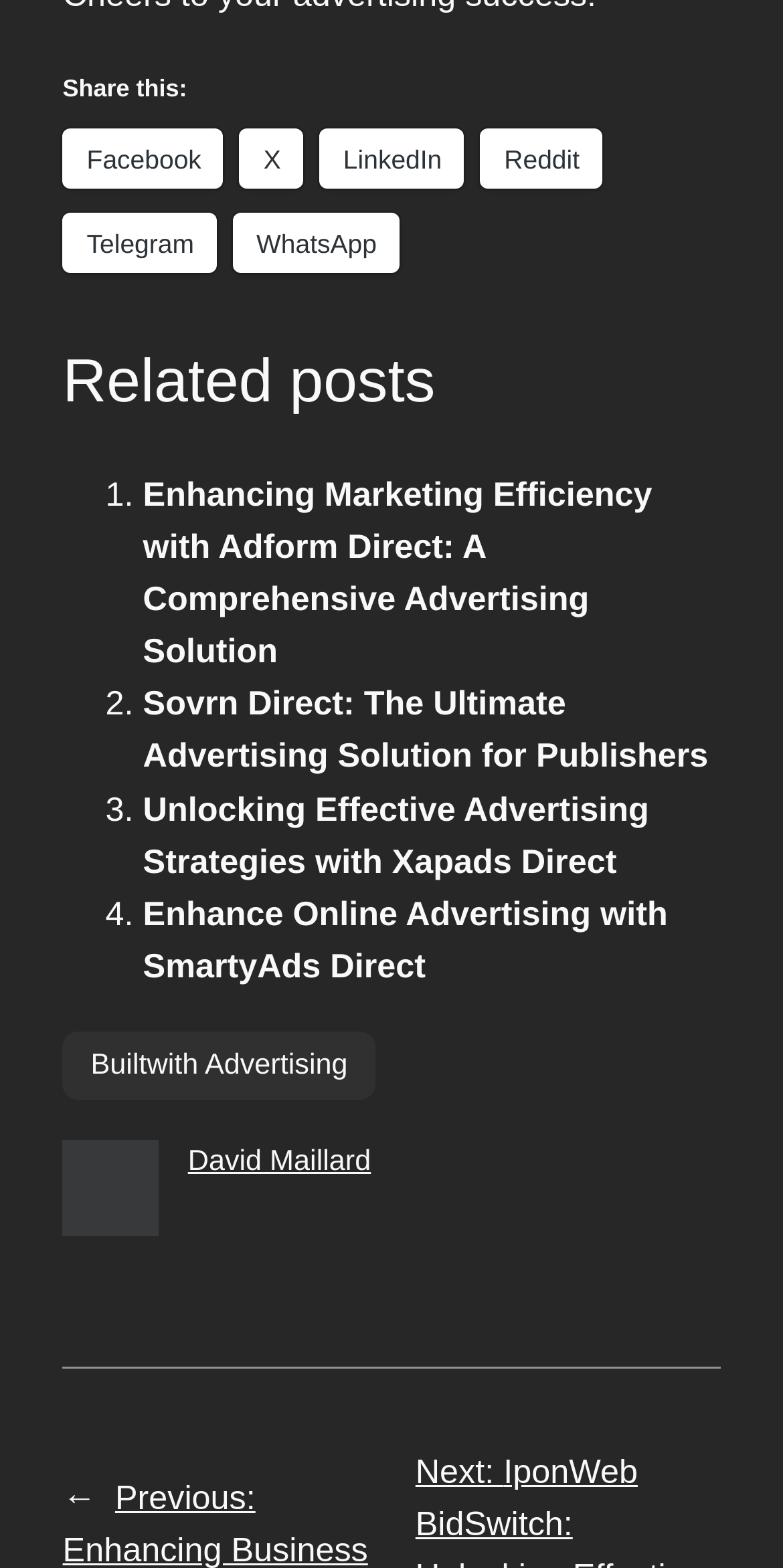What is the topic of the first related post?
Give a single word or phrase as your answer by examining the image.

Adform Direct